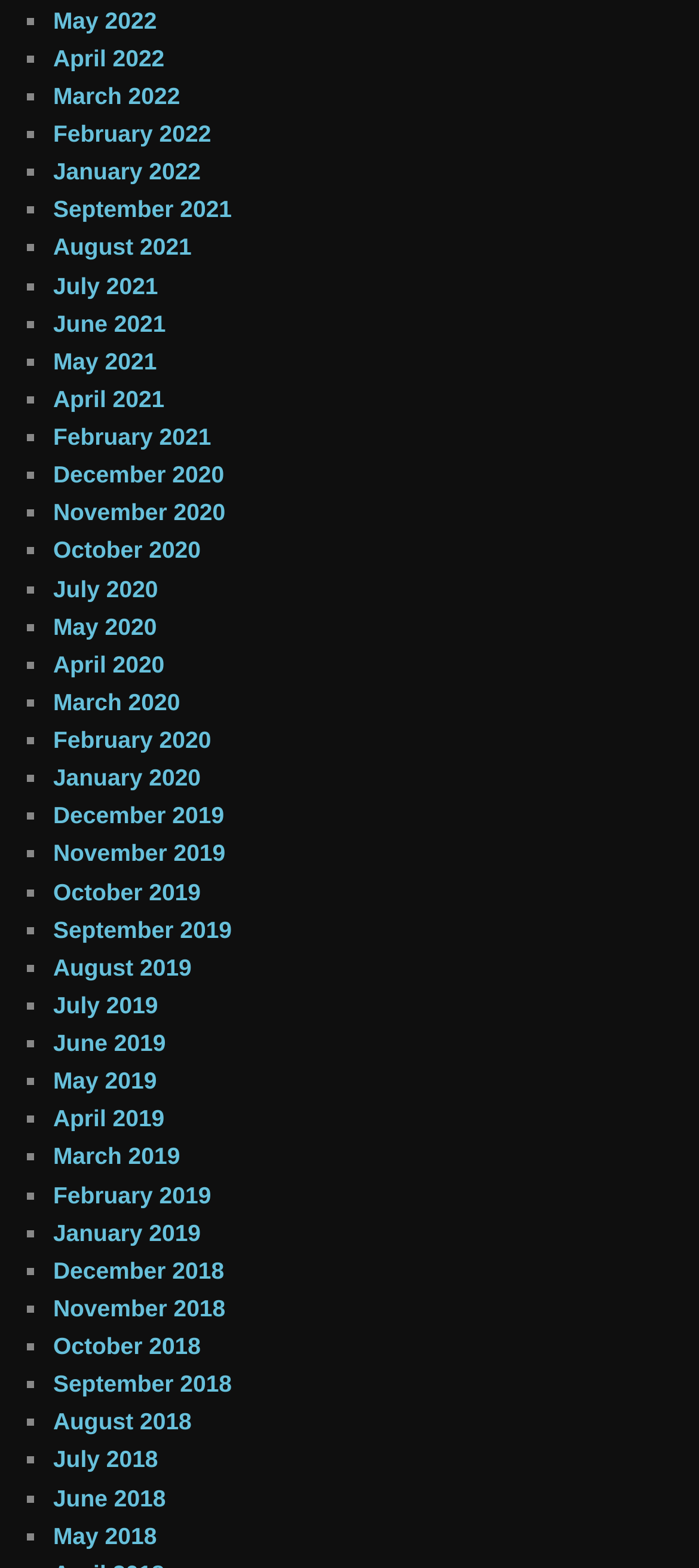How many months are listed in total?
Please give a well-detailed answer to the question.

I counted the number of links in the list, and there are 36 links, each representing a month from May 2022 to July 2018.